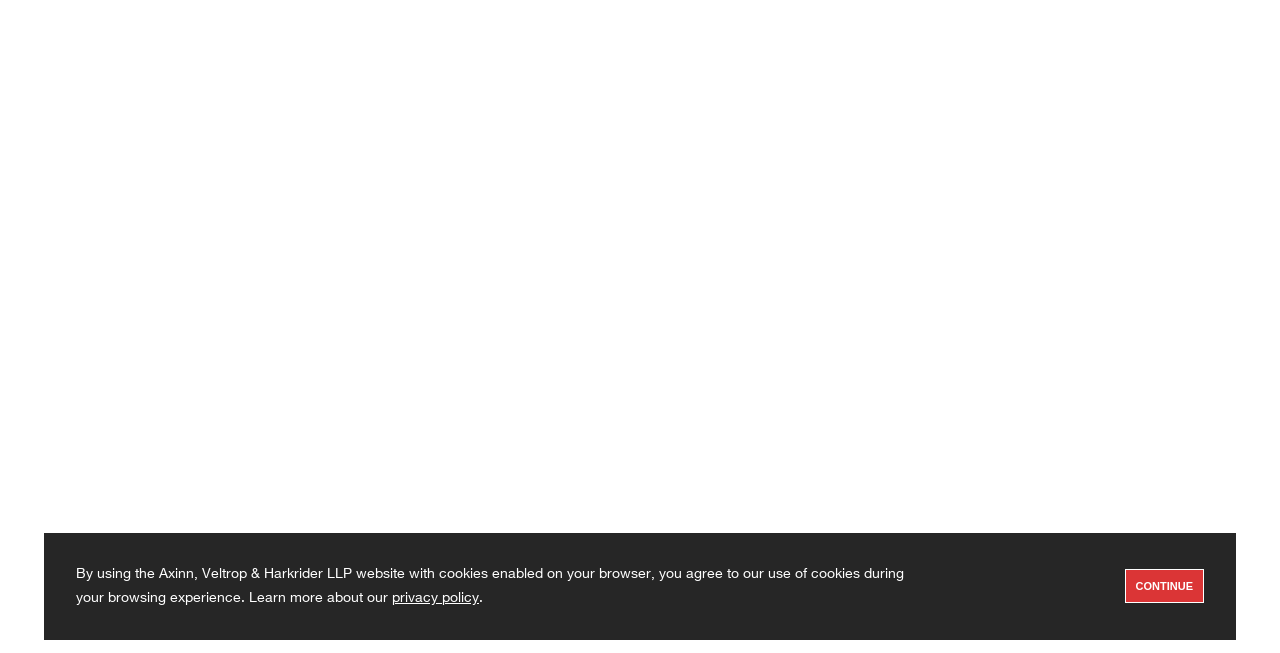Find the bounding box coordinates for the HTML element specified by: "privacy policy".

[0.306, 0.906, 0.374, 0.927]